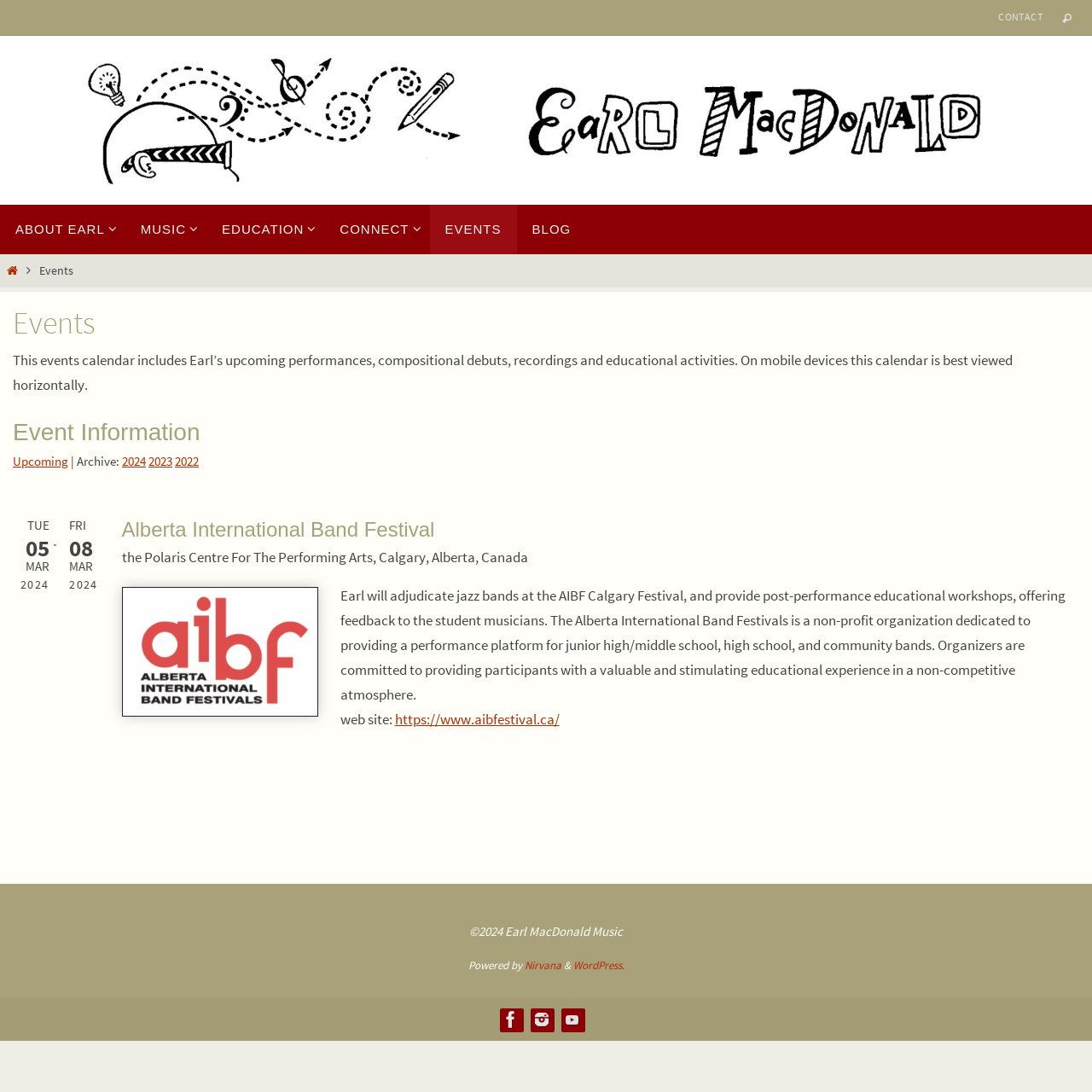Select the bounding box coordinates of the element I need to click to carry out the following instruction: "Visit Facebook".

[0.458, 0.923, 0.478, 0.944]